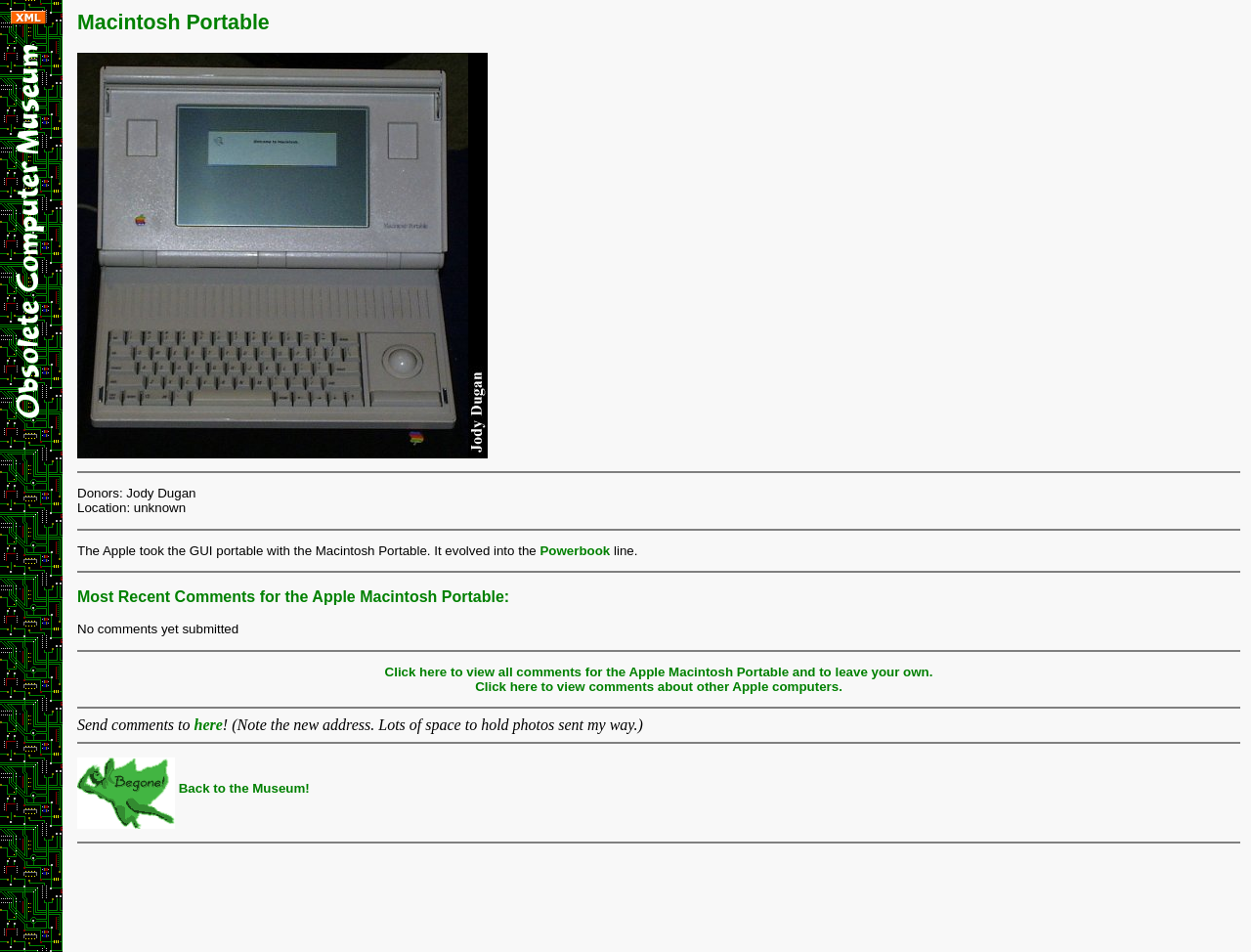Based on the image, please elaborate on the answer to the following question:
What is the name of the computer museum?

The question asks for the name of the computer museum. By looking at the webpage, we can see that there are two links at the top, one of which is 'Obsolete Computer Museum User Comments RSS 2.0 Feed' and the other is 'Obsolete Computer Museum Main Page'. This suggests that the name of the computer museum is 'Obsolete Computer Museum'.